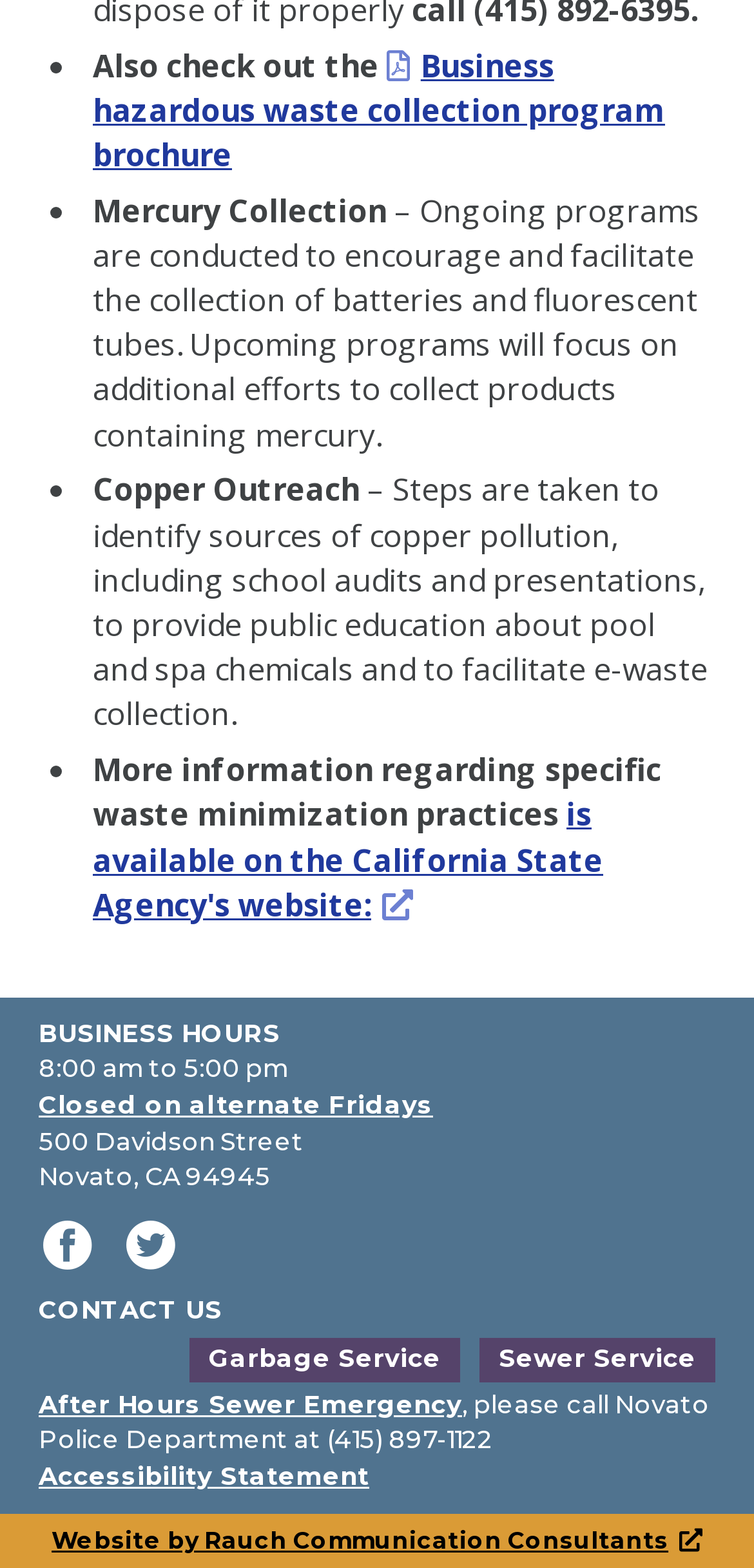Determine the bounding box coordinates for the UI element described. Format the coordinates as (top-left x, top-left y, bottom-right x, bottom-right y) and ensure all values are between 0 and 1. Element description: Closed on alternate Fridays

[0.051, 0.695, 0.574, 0.714]